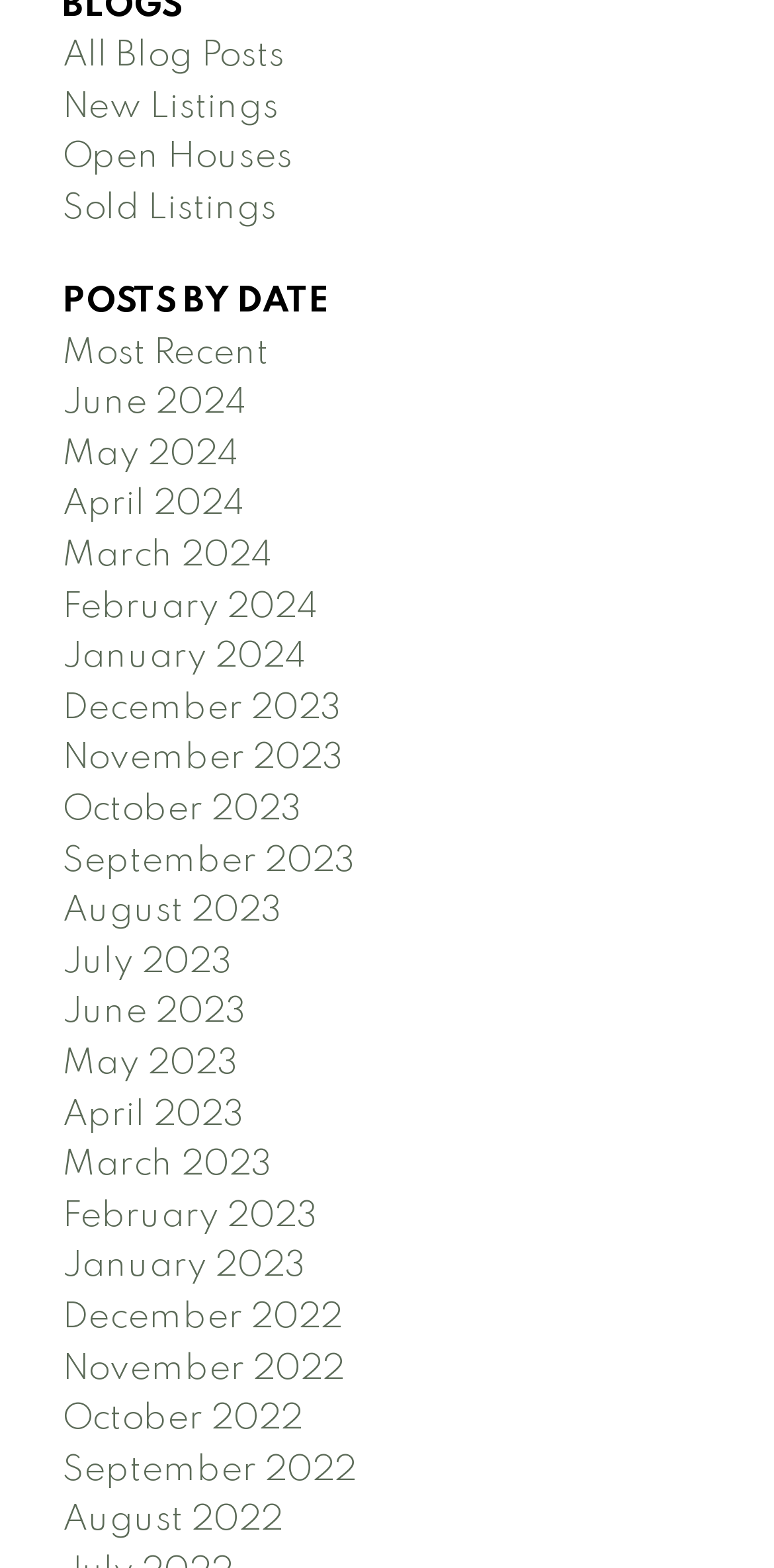How many links are there in total?
From the screenshot, supply a one-word or short-phrase answer.

25